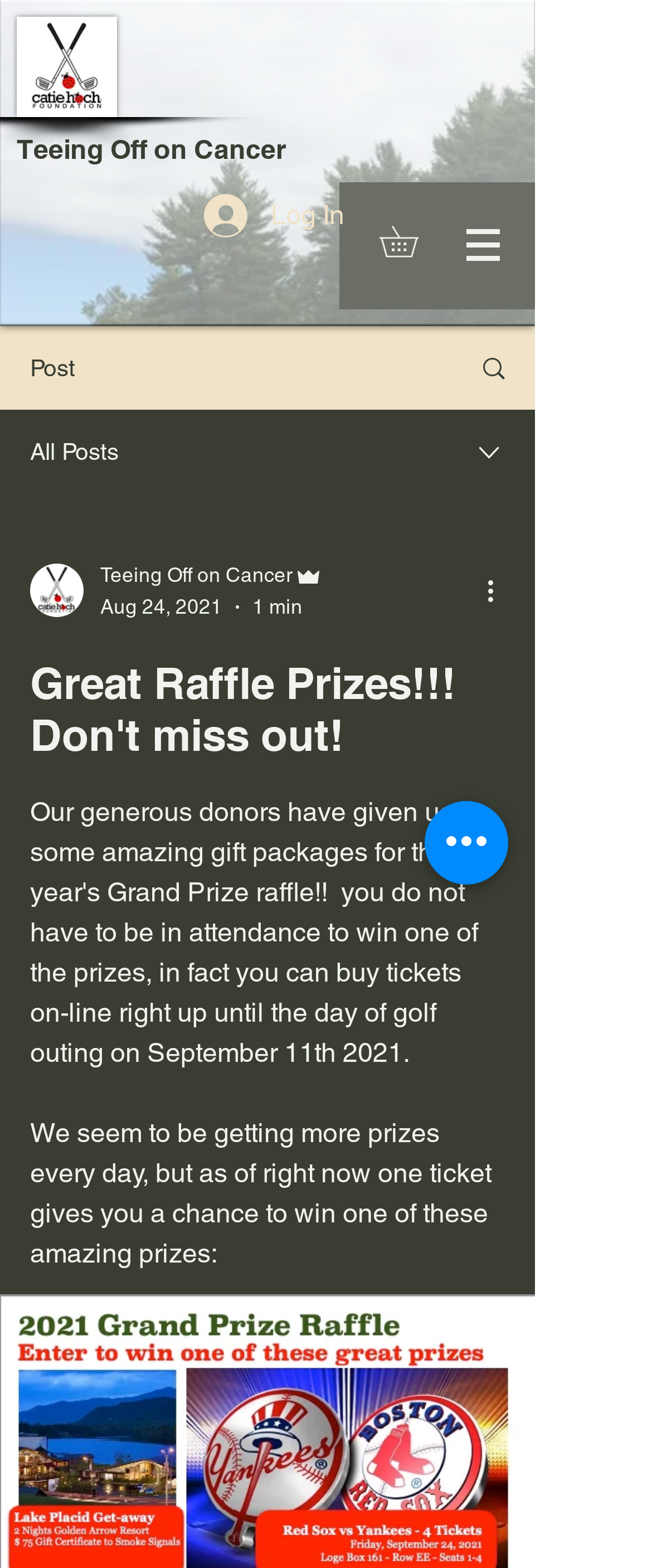Using the details from the image, please elaborate on the following question: What is the purpose of the 'Log In' button?

The 'Log In' button is likely used to authenticate users and grant them access to restricted areas of the website, as it is a common functionality of a log in button on a website.